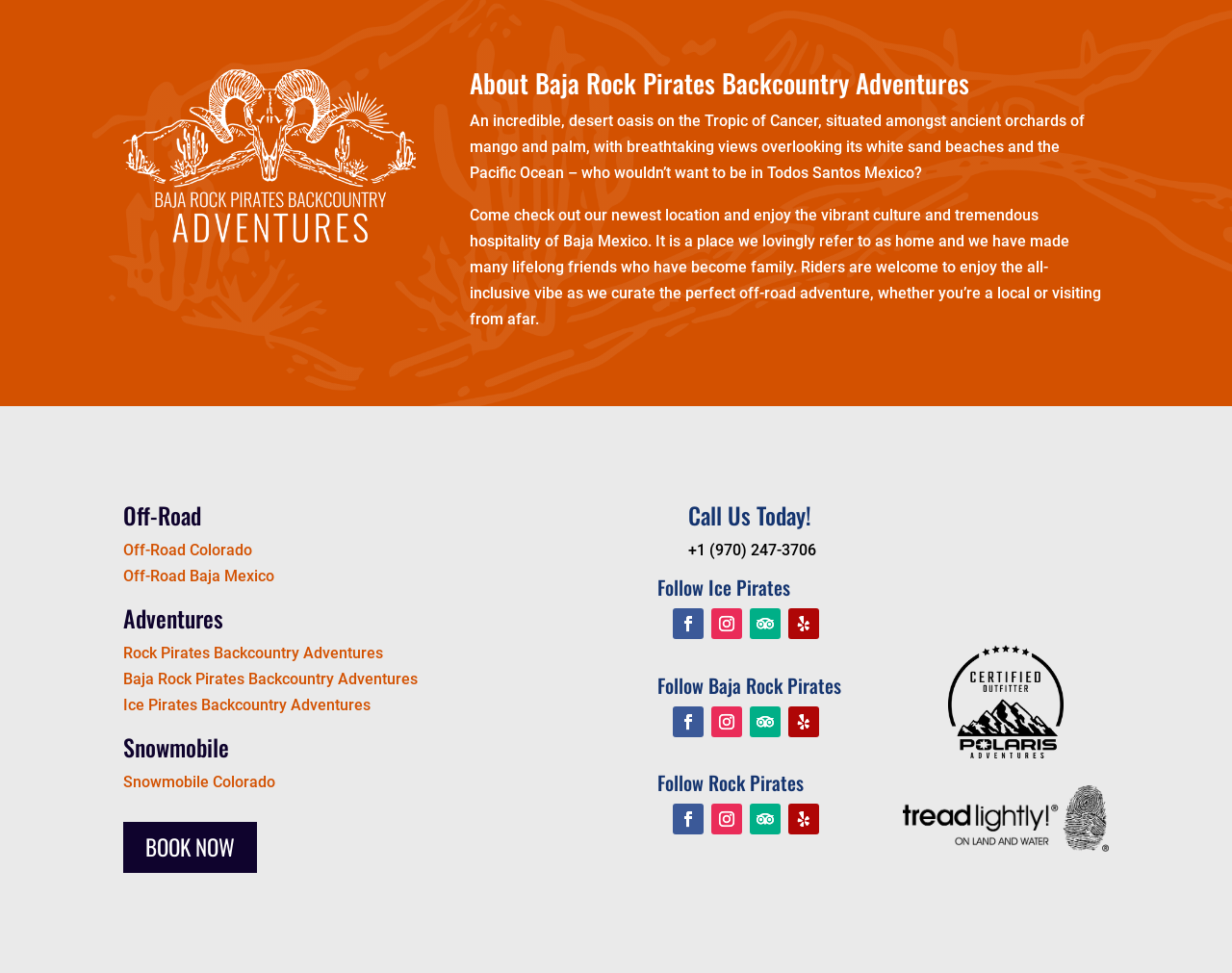Show the bounding box coordinates for the HTML element as described: "parent_node: Email name="form_fields[email]" placeholder="Email"".

None